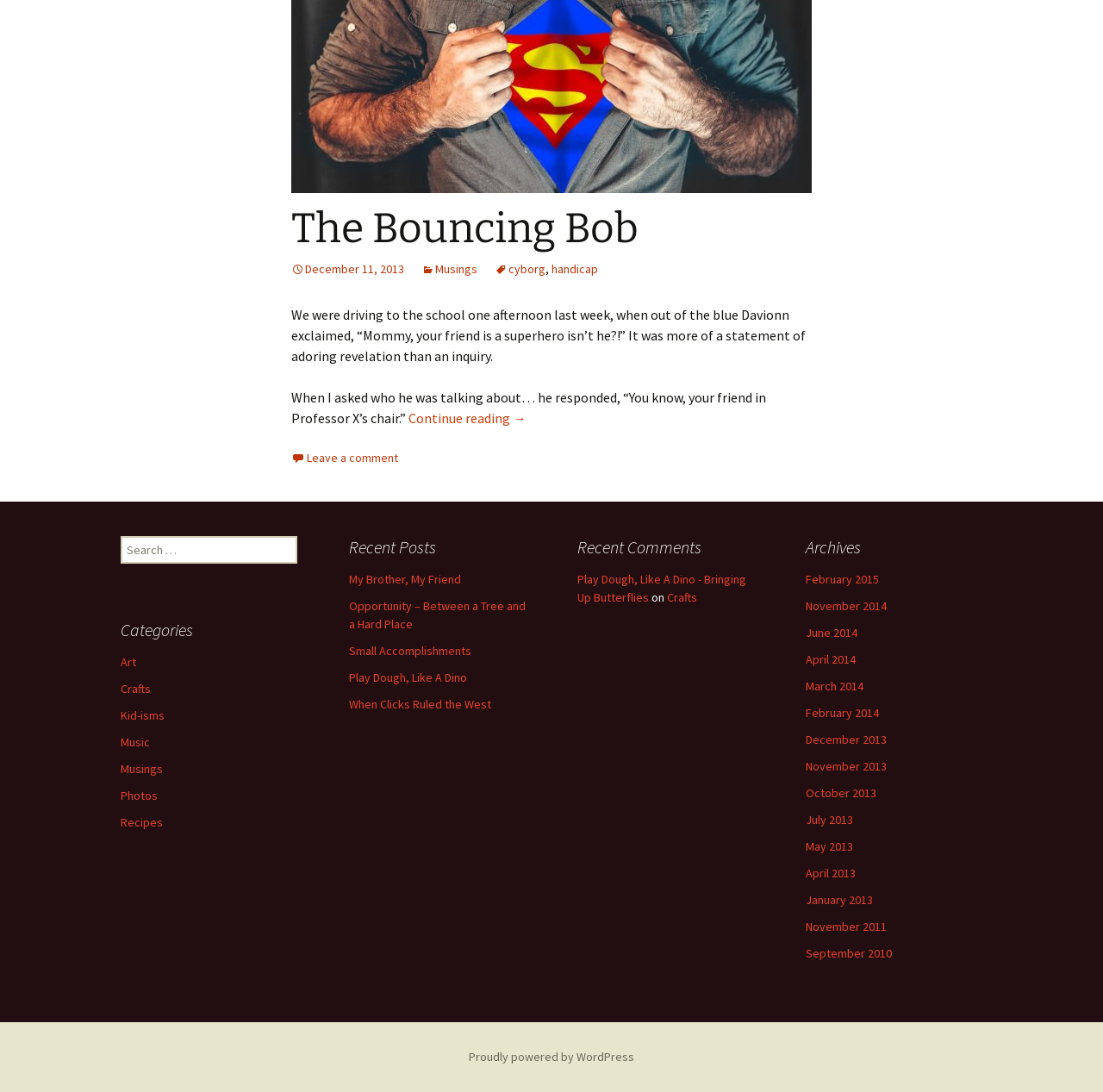Identify the bounding box coordinates of the area you need to click to perform the following instruction: "Leave a comment".

[0.264, 0.412, 0.361, 0.426]